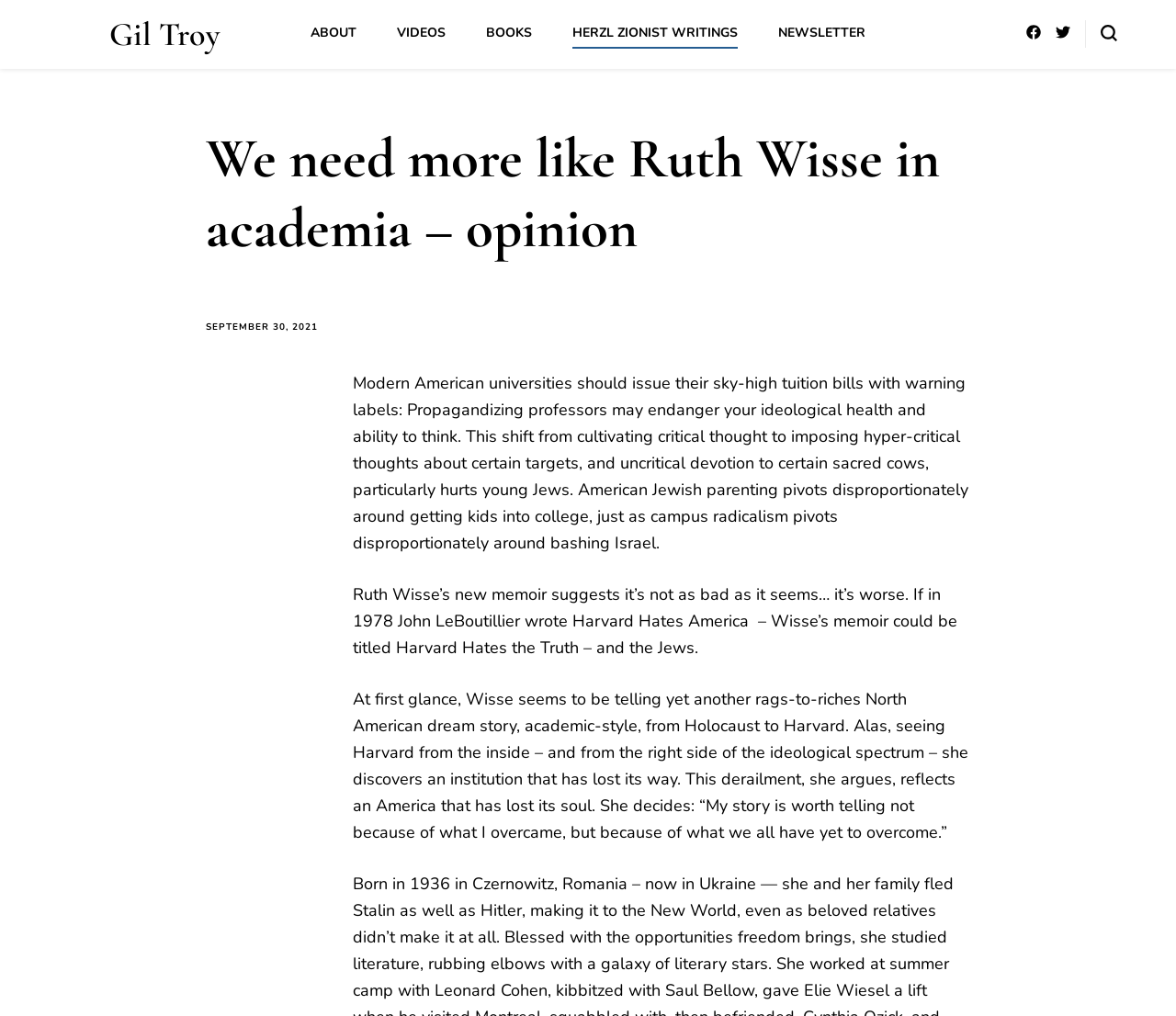Using the provided description September 30, 2021October 20, 2021, find the bounding box coordinates for the UI element. Provide the coordinates in (top-left x, top-left y, bottom-right x, bottom-right y) format, ensuring all values are between 0 and 1.

[0.175, 0.314, 0.277, 0.33]